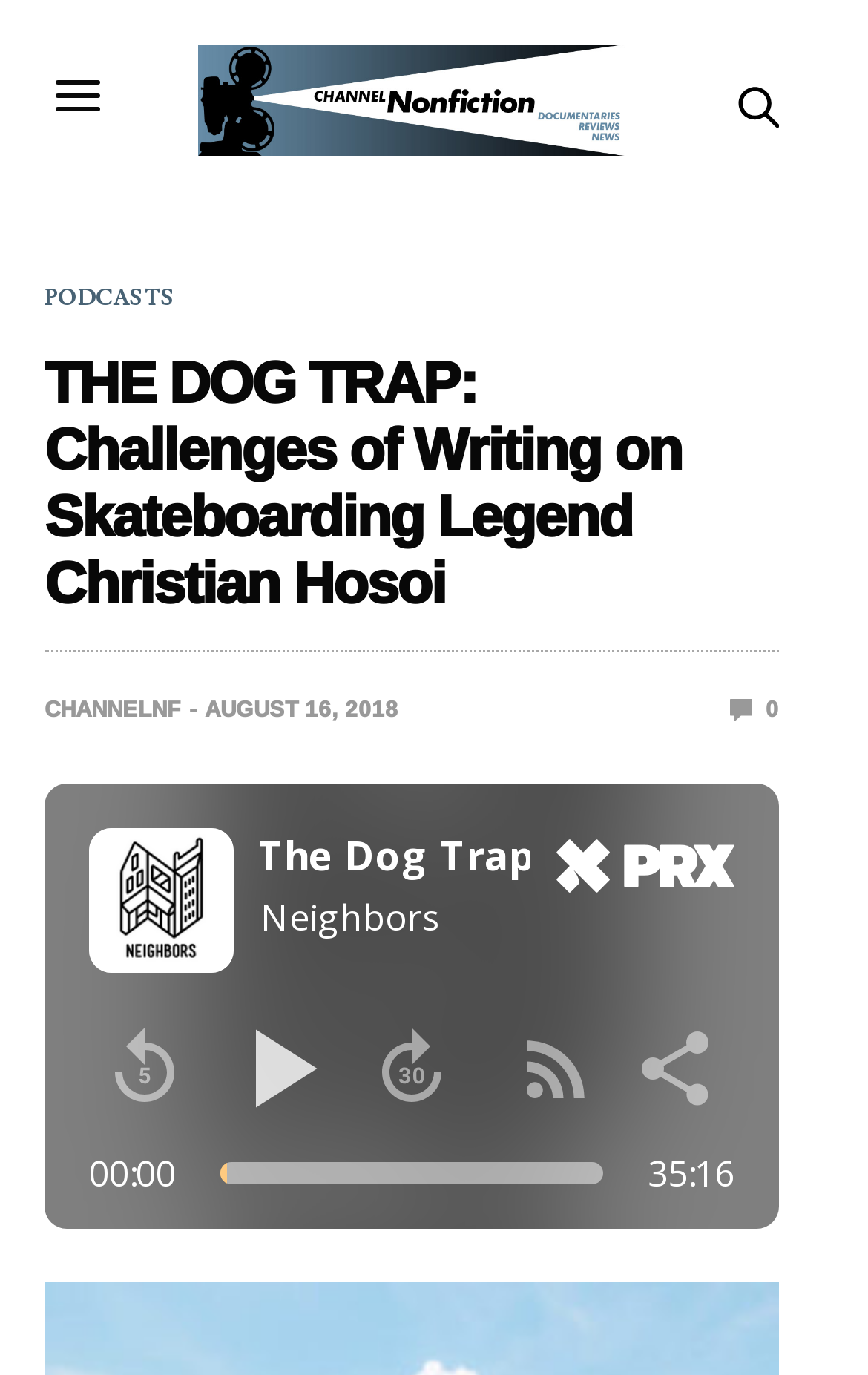What is the category of the article?
Analyze the screenshot and provide a detailed answer to the question.

I determined the category of the article by looking at the link 'Channel Nonfiction' at the top of the page, which suggests that the article belongs to the nonfiction category.